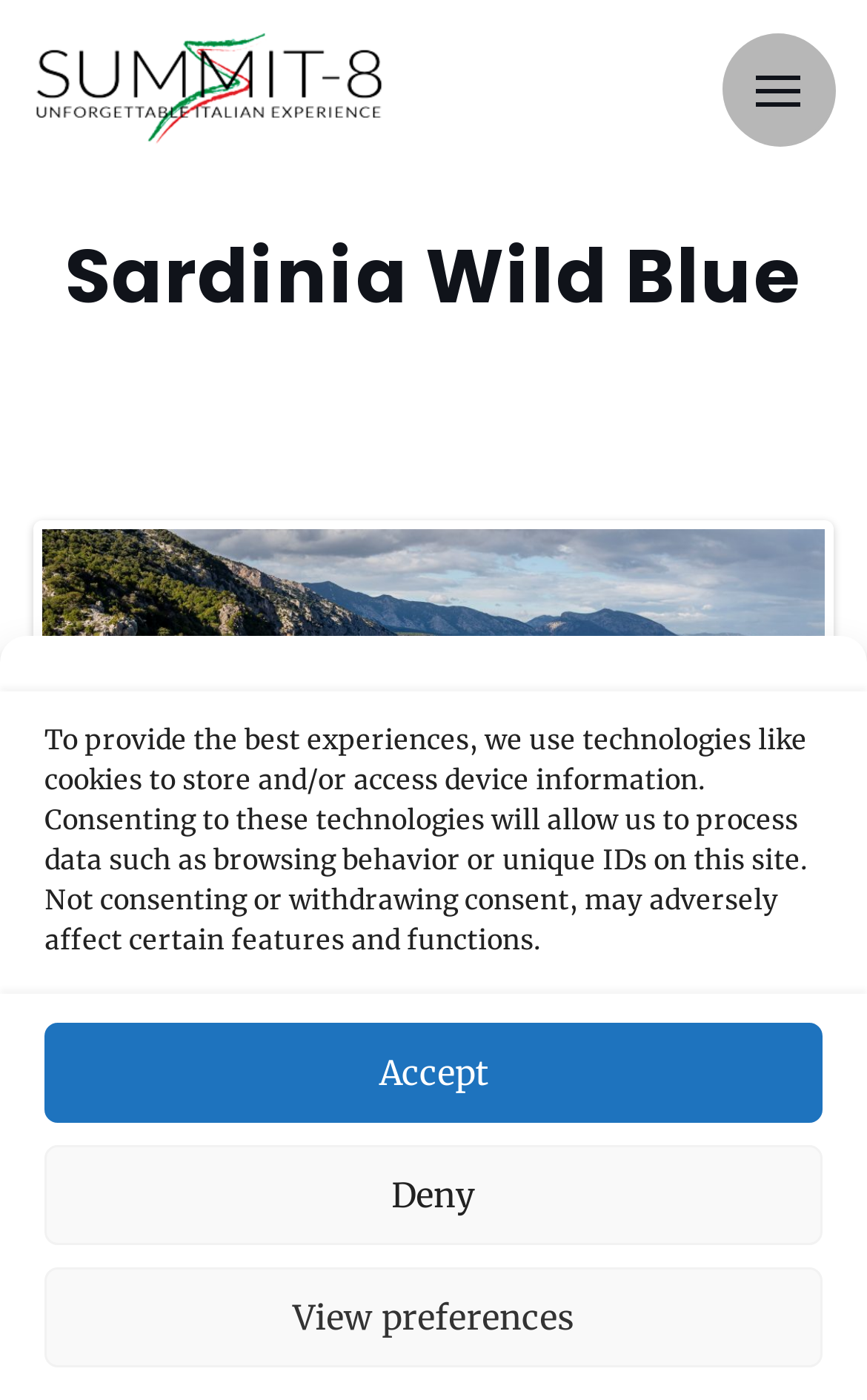What is the purpose of the cookies?
Please answer the question with a detailed and comprehensive explanation.

The purpose of the cookies can be found in the static text element at the top of the webpage, which explains that the cookies are used to store and/or access device information in order to provide the best experiences.